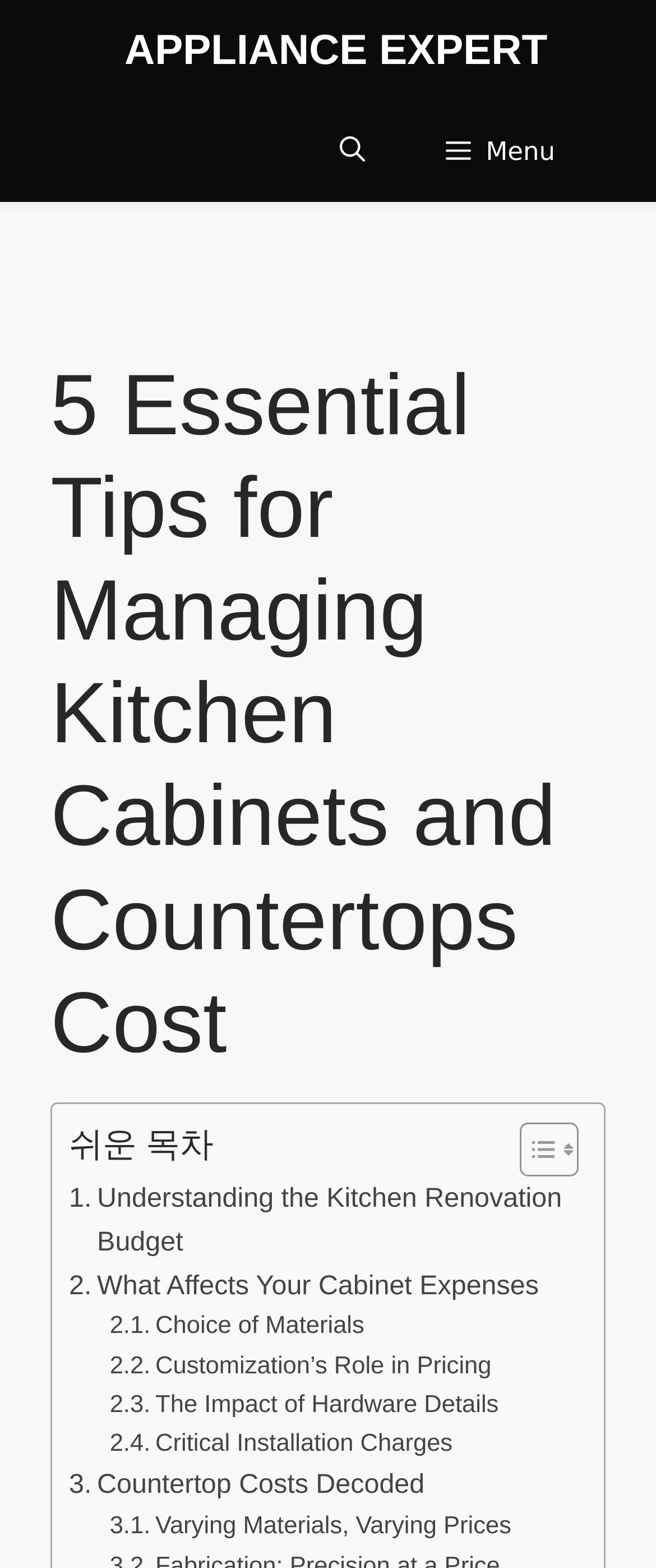Please identify the bounding box coordinates of the clickable element to fulfill the following instruction: "Open the menu". The coordinates should be four float numbers between 0 and 1, i.e., [left, top, right, bottom].

[0.617, 0.064, 0.897, 0.129]